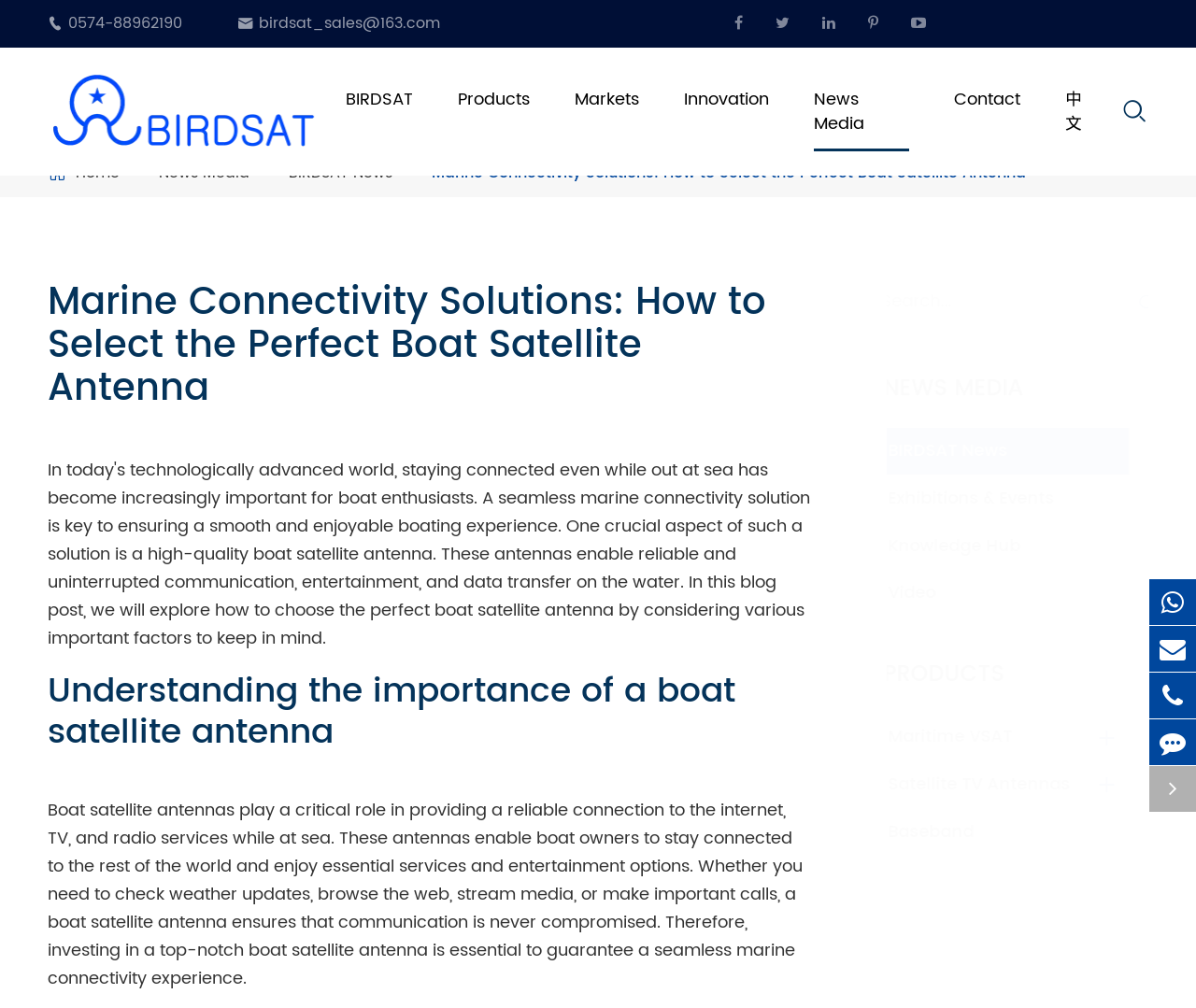Find the bounding box coordinates of the element you need to click on to perform this action: 'Get help'. The coordinates should be represented by four float values between 0 and 1, in the format [left, top, right, bottom].

None